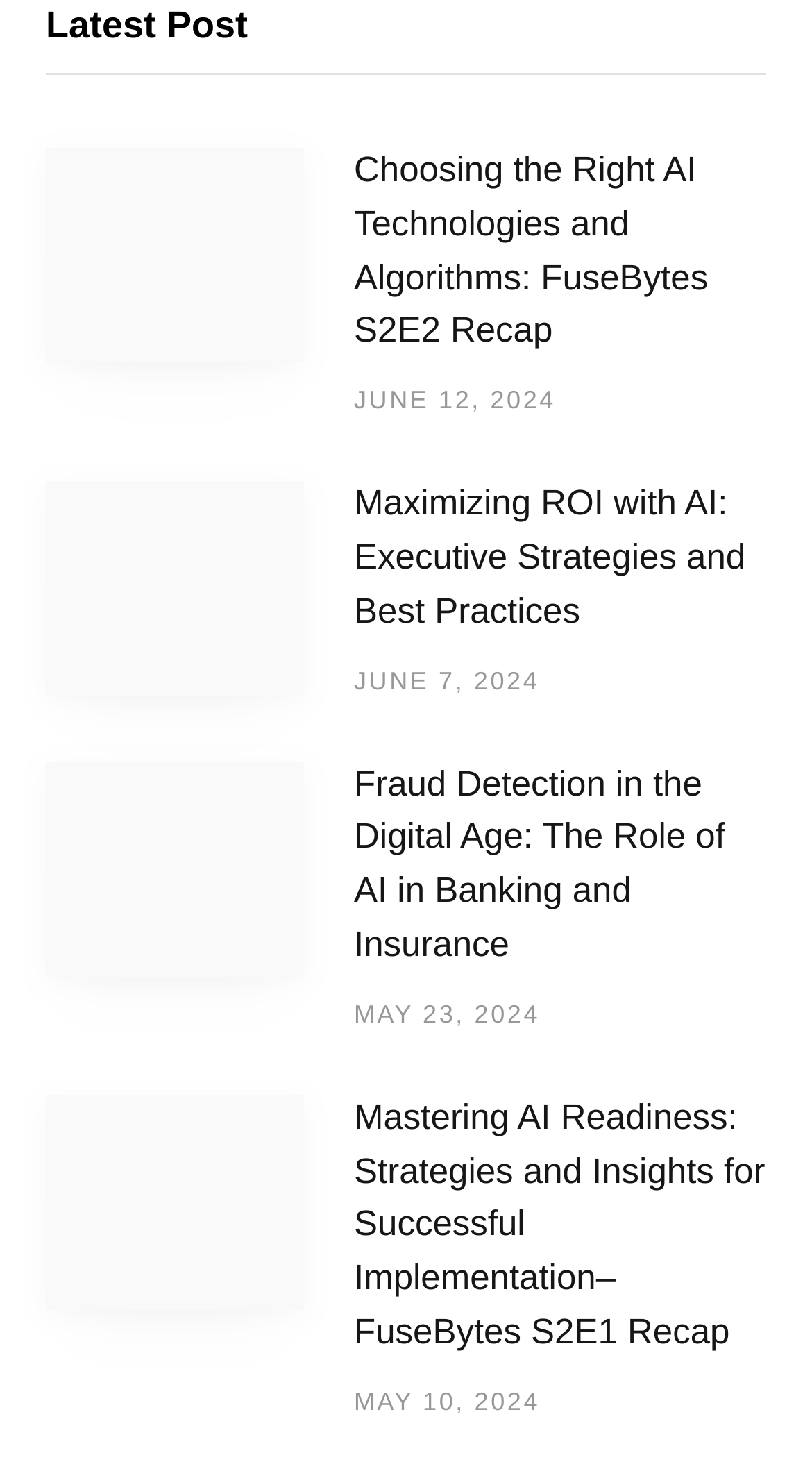What is the format of the links on the webpage?
Based on the image, answer the question with as much detail as possible.

The links on the webpage have a consistent format, with a brief title, a longer description, and a corresponding date, which suggests that they are summaries of articles or blog posts.